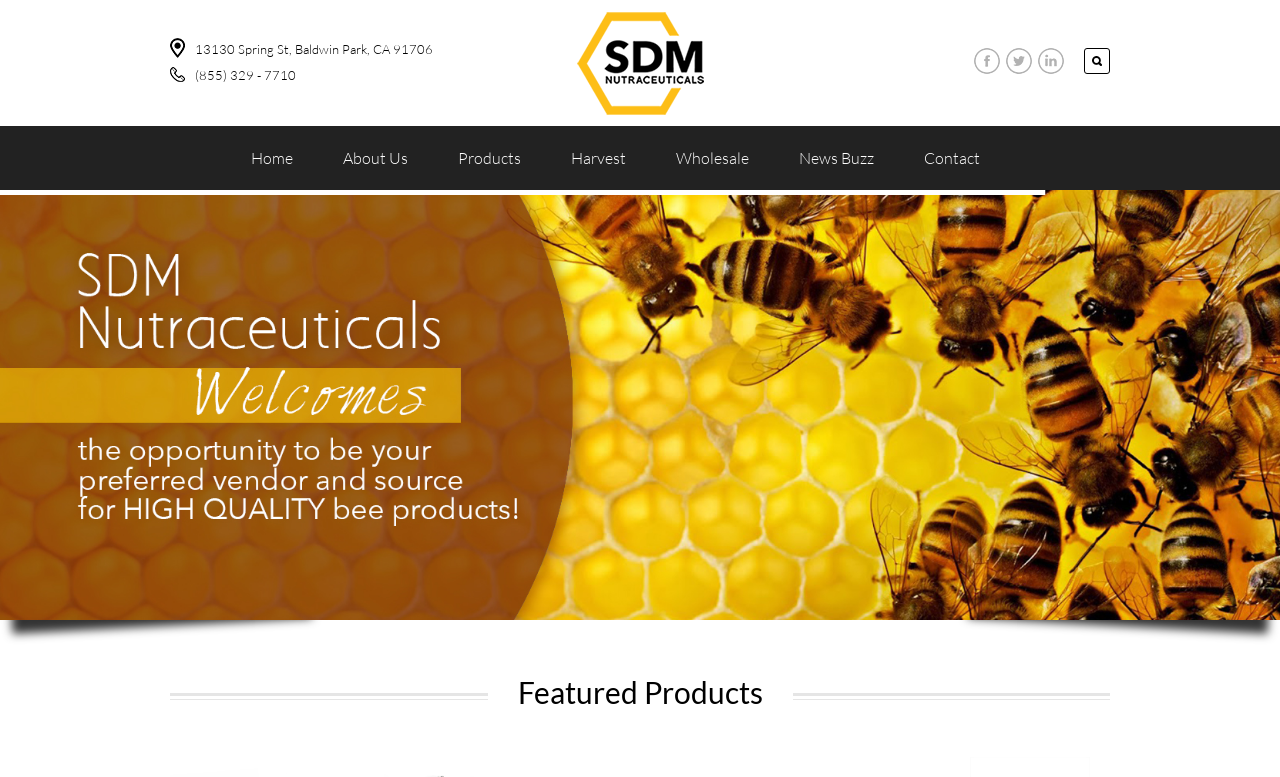What is the title of the featured section?
Based on the image, answer the question in a detailed manner.

I scrolled down the webpage and found a heading element that says 'Featured Products'. This is likely the title of a section that showcases the company's featured products.